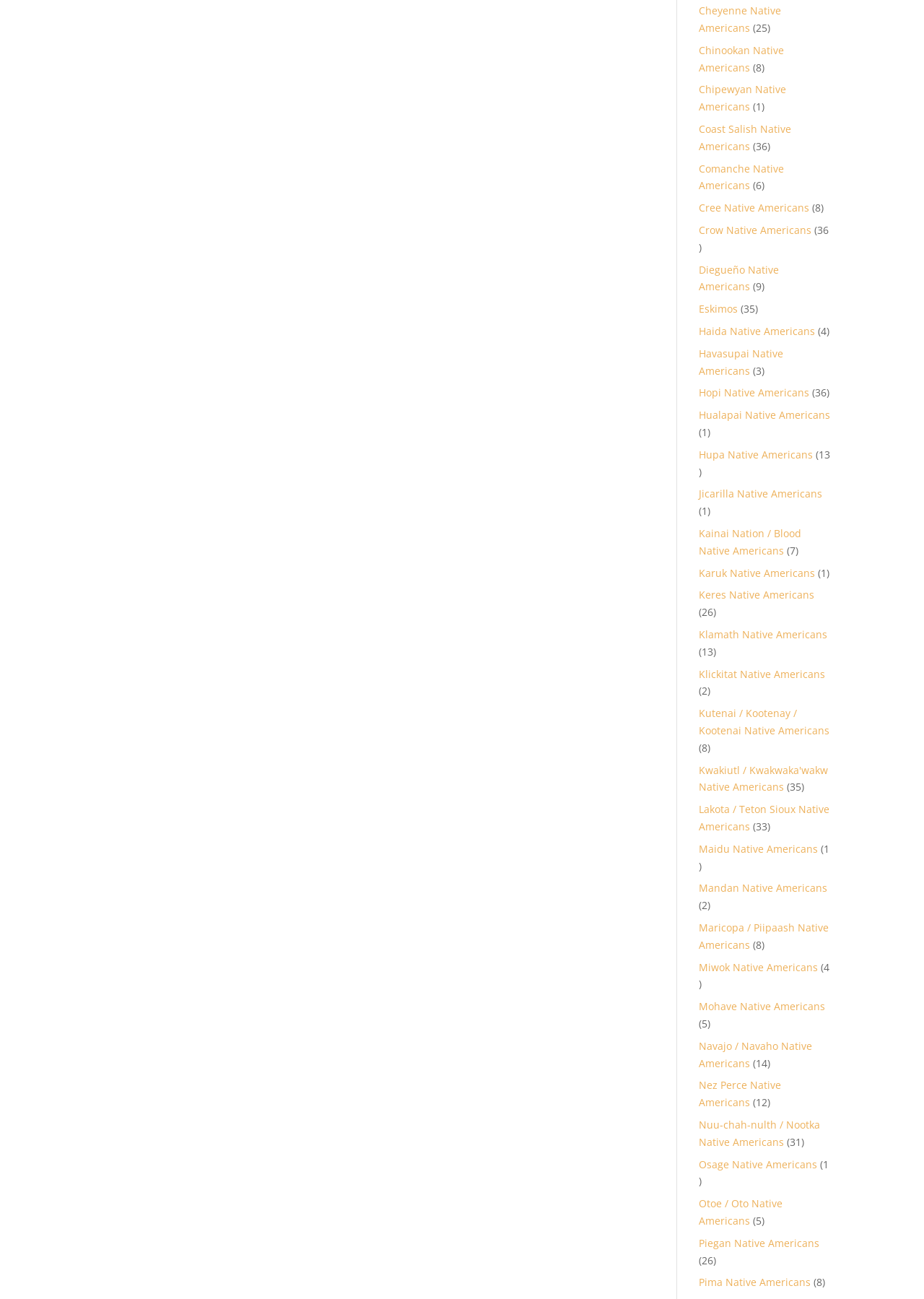From the image, can you give a detailed response to the question below:
What is the first Native American tribe listed?

The first link on the webpage is 'Cheyenne Native Americans', which indicates that it is the first Native American tribe listed.